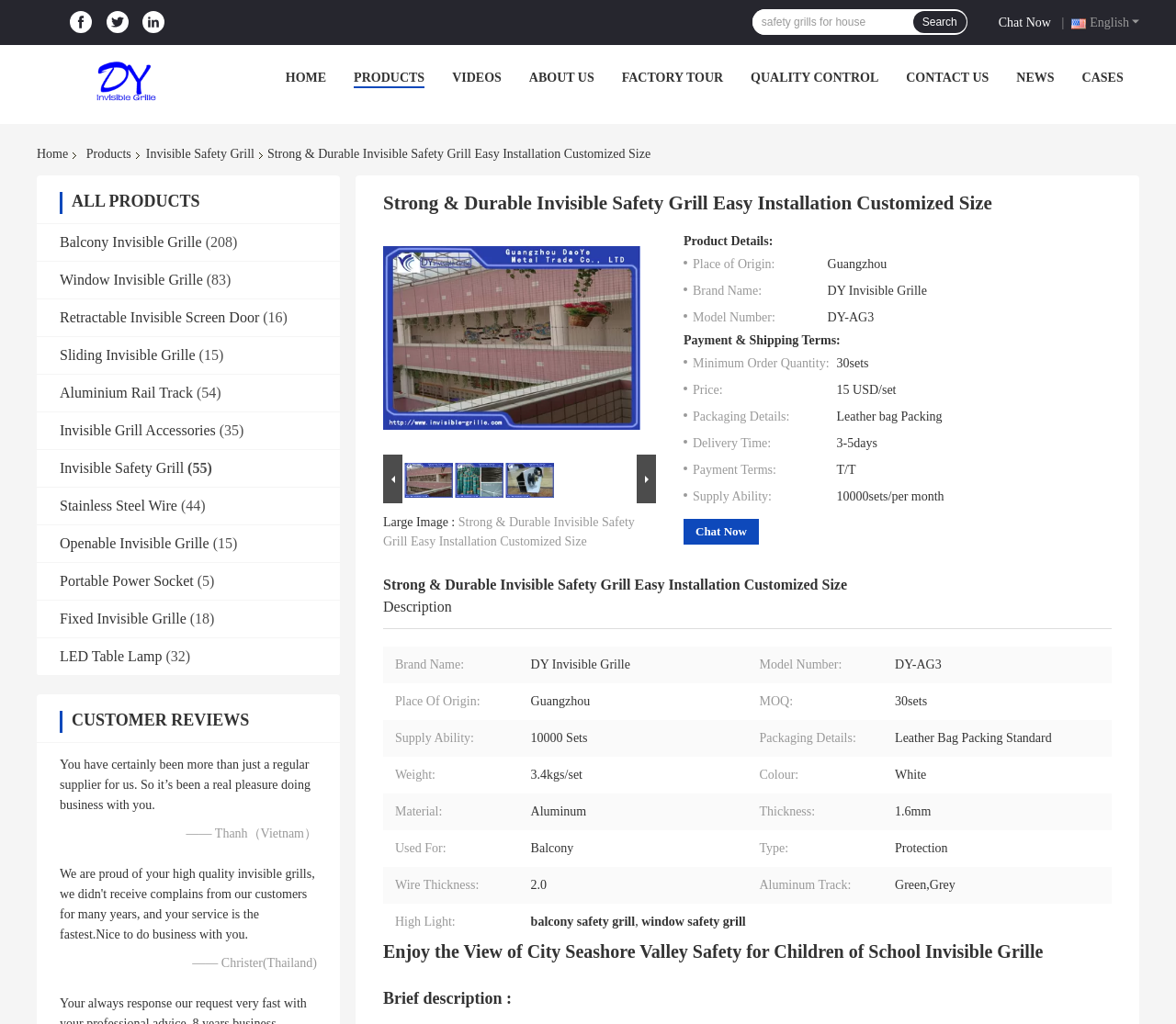Please identify the coordinates of the bounding box for the clickable region that will accomplish this instruction: "Chat with the company".

[0.849, 0.012, 0.9, 0.031]